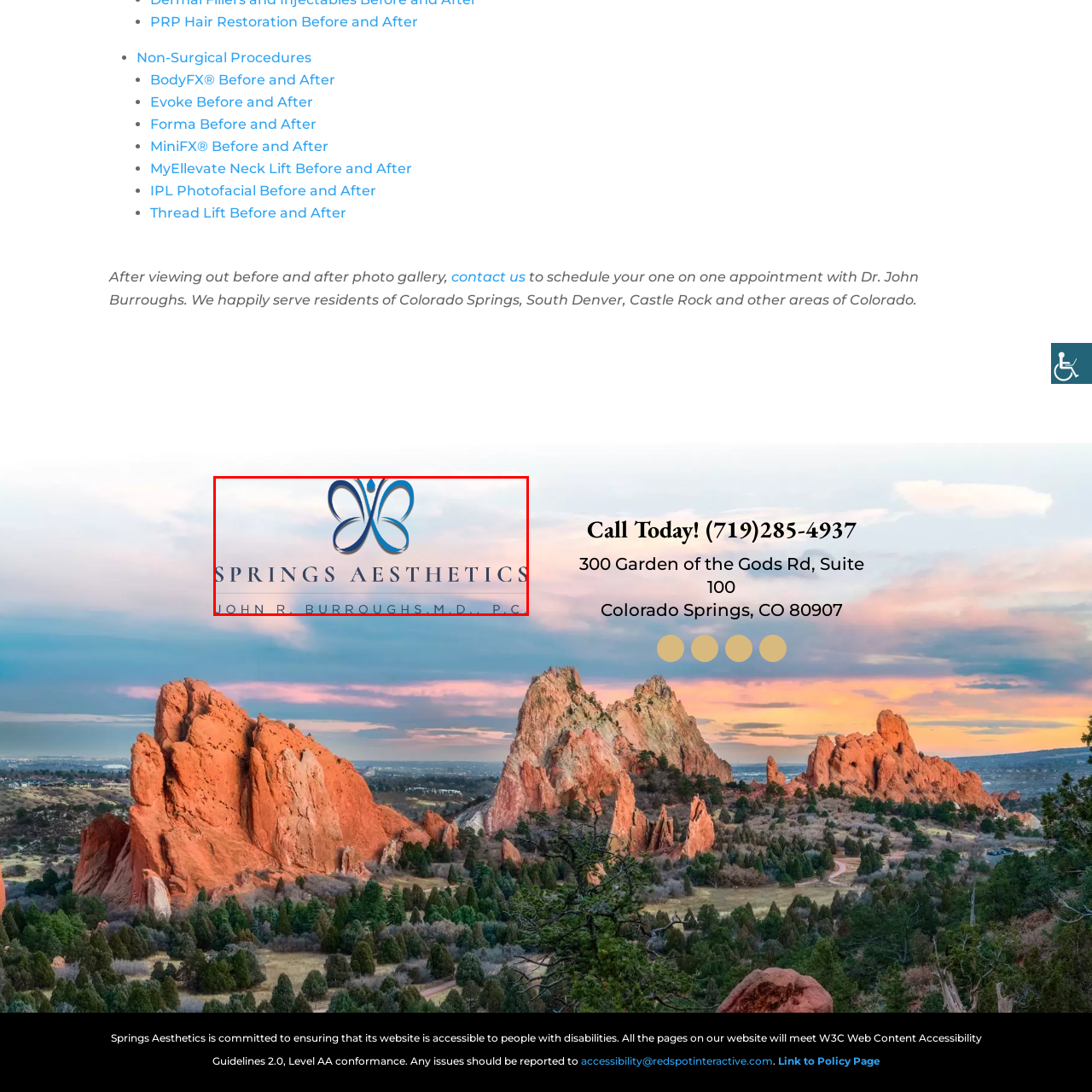Check the highlighted part in pink, Where does Springs Aesthetics provide high-quality aesthetic care? 
Use a single word or phrase for your answer.

Colorado Springs and surrounding areas